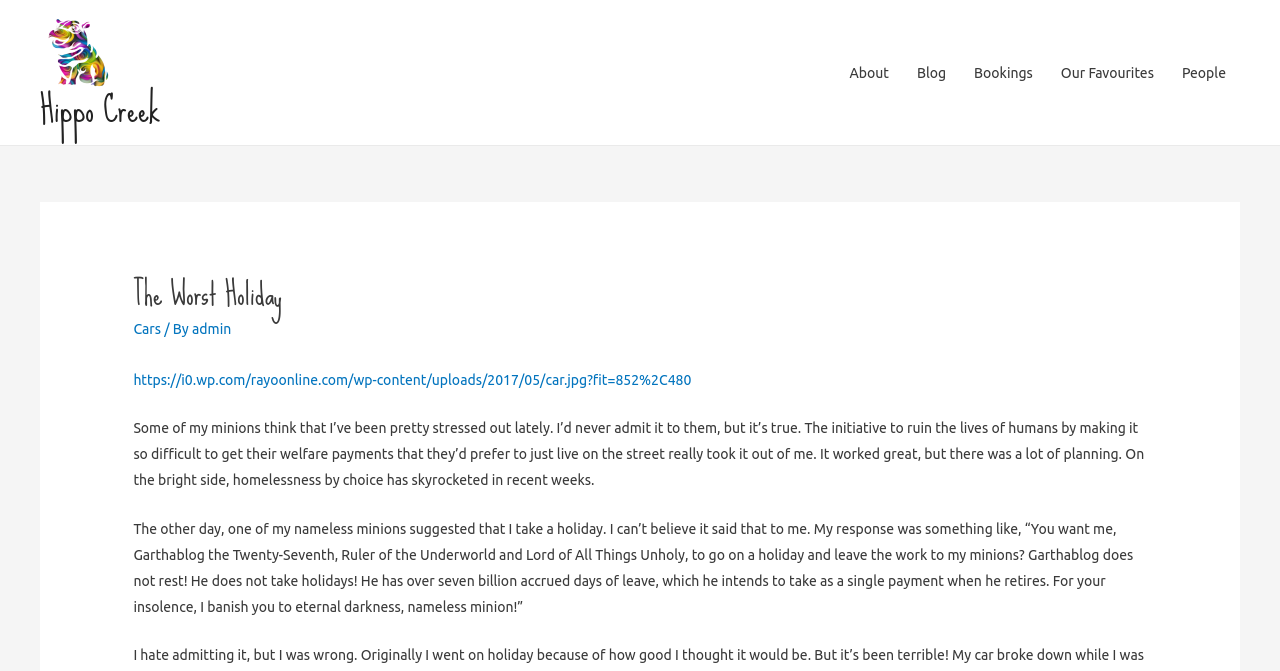Create a detailed summary of all the visual and textual information on the webpage.

The webpage is about "The Worst Holiday" and is related to Hippo Creek. At the top left, there is a link and an image, both labeled "Hippo Creek". Below them, there is another link with the same label. 

On the right side, there is a navigation menu labeled "Site Navigation" with five links: "About", "Blog", "Bookings", "Our Favourites", and "People". 

The main content is divided into sections. The first section has a heading "The Worst Holiday" and three links: "Cars", a separator text "/ By", and "admin". Below this section, there is an image link. 

The next section contains a long paragraph of text describing the story of Garthablog, the ruler of the underworld, who is stressed out from planning to ruin human lives and is suggested to take a holiday by one of his minions. The text continues in another section, describing Garthablog's response to the minion's suggestion.